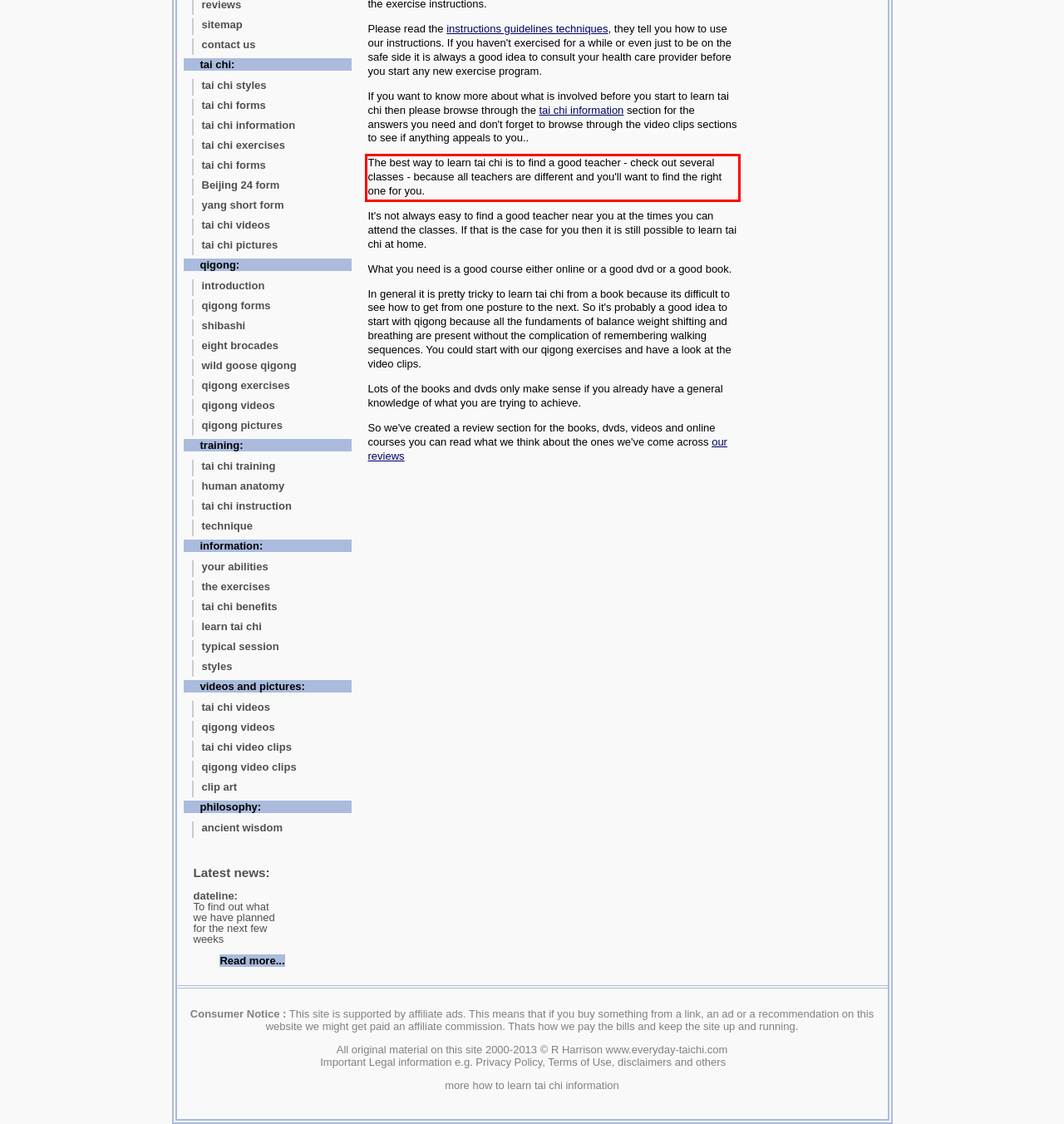Given a webpage screenshot, identify the text inside the red bounding box using OCR and extract it.

The best way to learn tai chi is to find a good teacher - check out several classes - because all teachers are different and you'll want to find the right one for you.